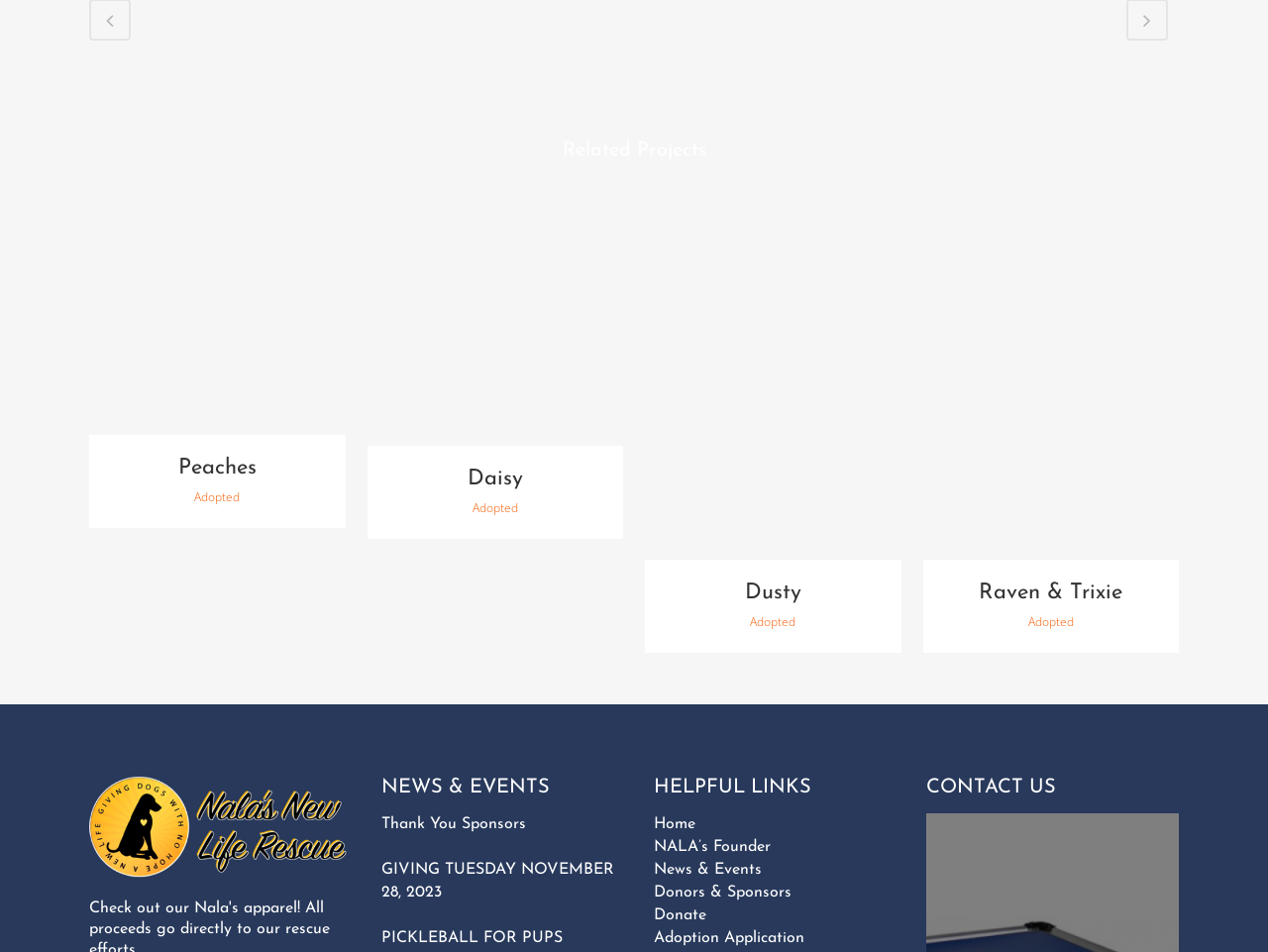Respond with a single word or phrase to the following question: What is the name of the first project?

Peaches